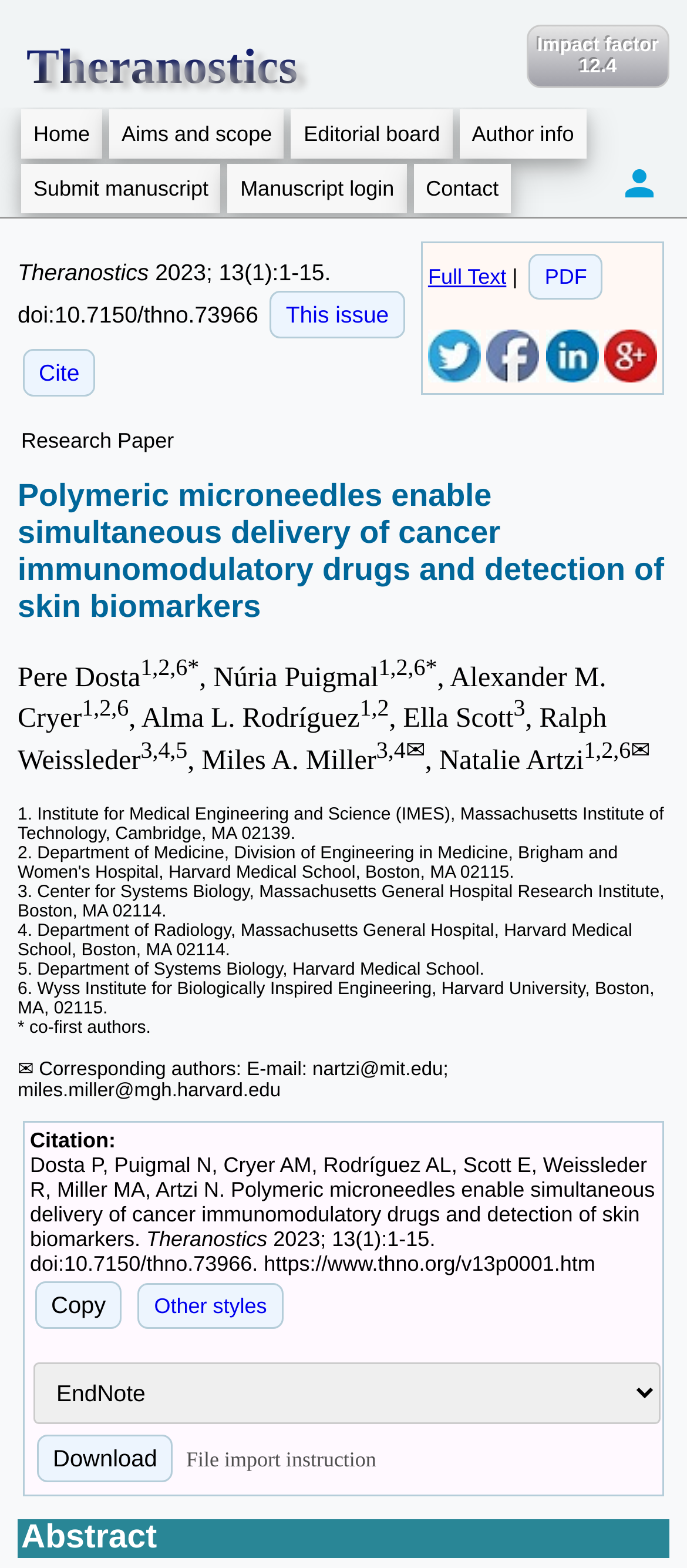Please locate the bounding box coordinates for the element that should be clicked to achieve the following instruction: "Click on the 'Home' link". Ensure the coordinates are given as four float numbers between 0 and 1, i.e., [left, top, right, bottom].

[0.031, 0.07, 0.149, 0.101]